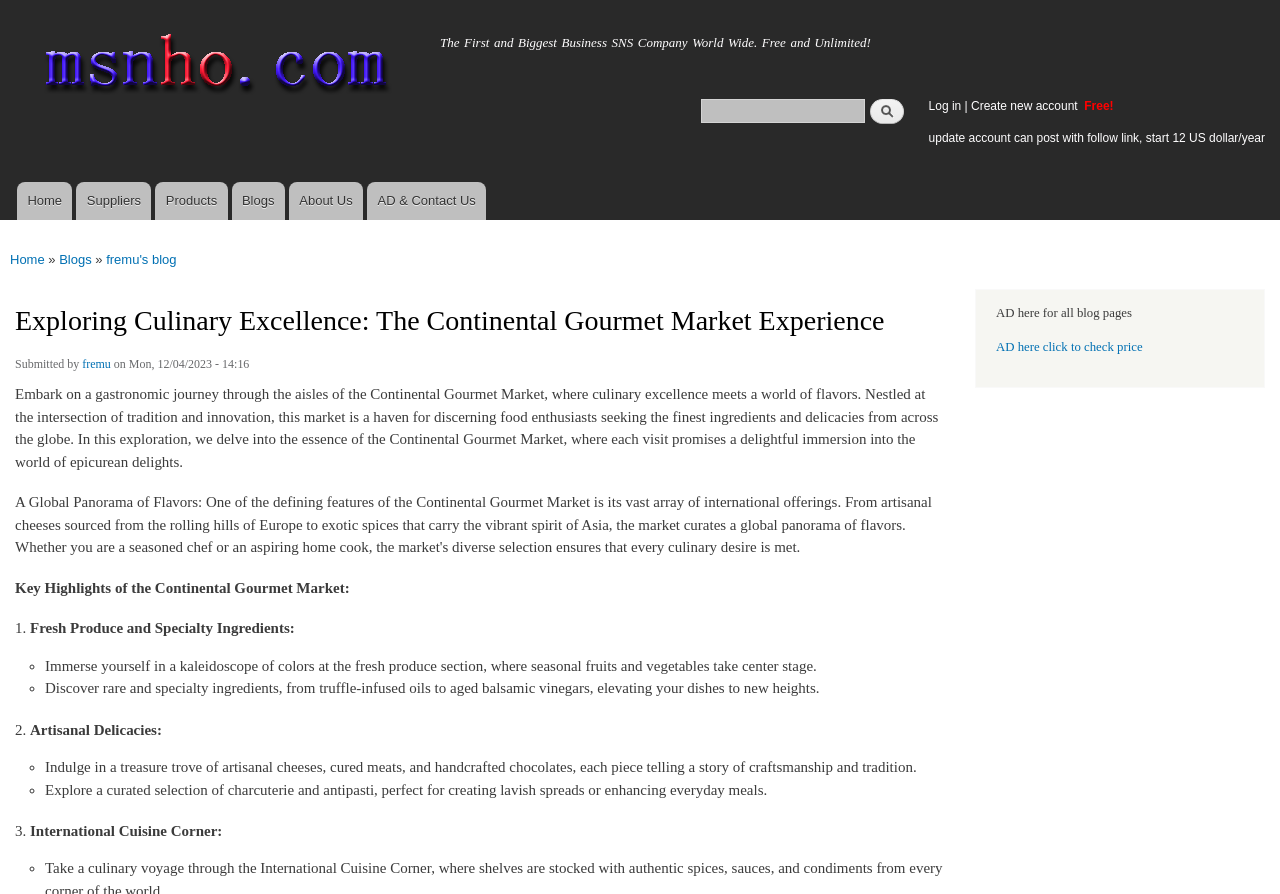Please specify the coordinates of the bounding box for the element that should be clicked to carry out this instruction: "Go to the next page". The coordinates must be four float numbers between 0 and 1, formatted as [left, top, right, bottom].

None